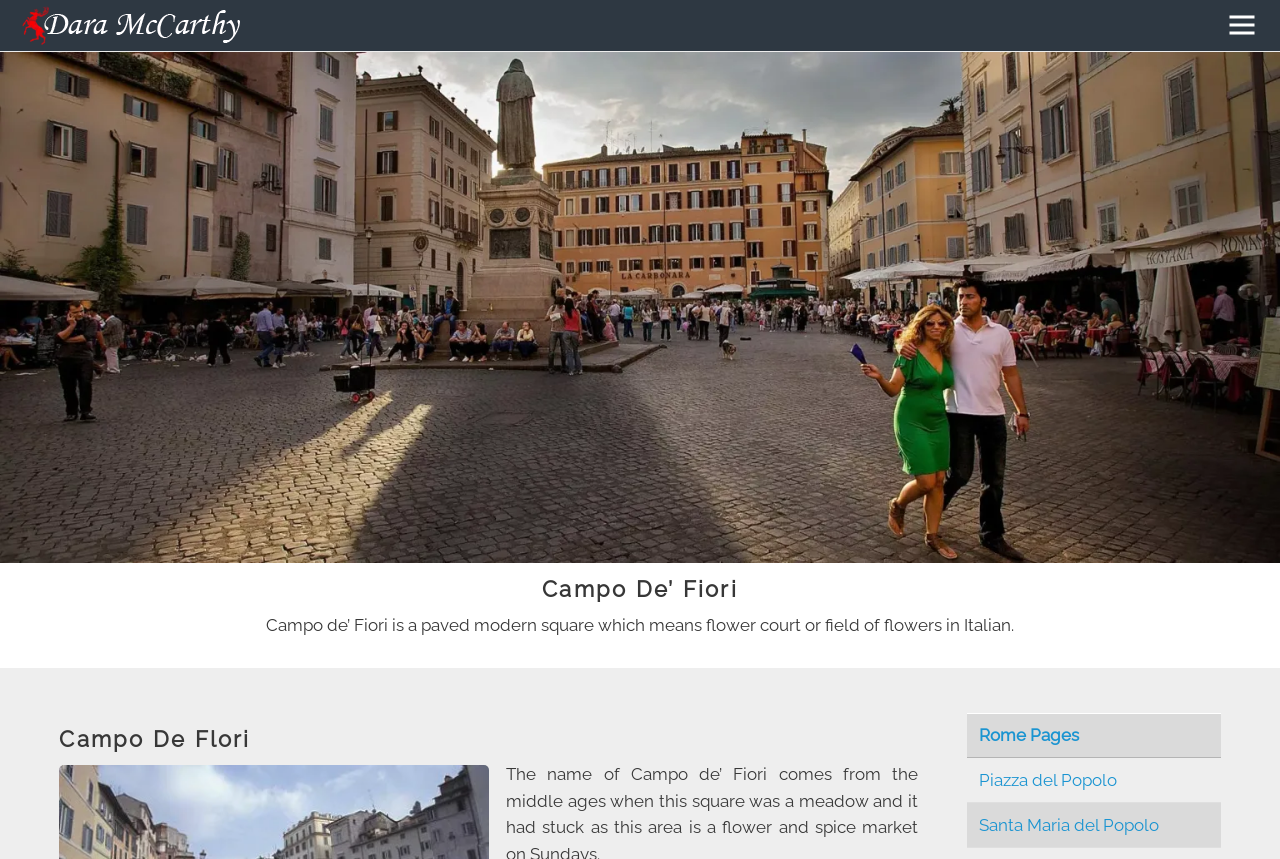What is the name of the square in Rome?
Can you provide an in-depth and detailed response to the question?

I found the answer by looking at the heading element 'Campo De’ Fiori' which is a prominent element on the webpage, indicating that it is the main topic of the page.